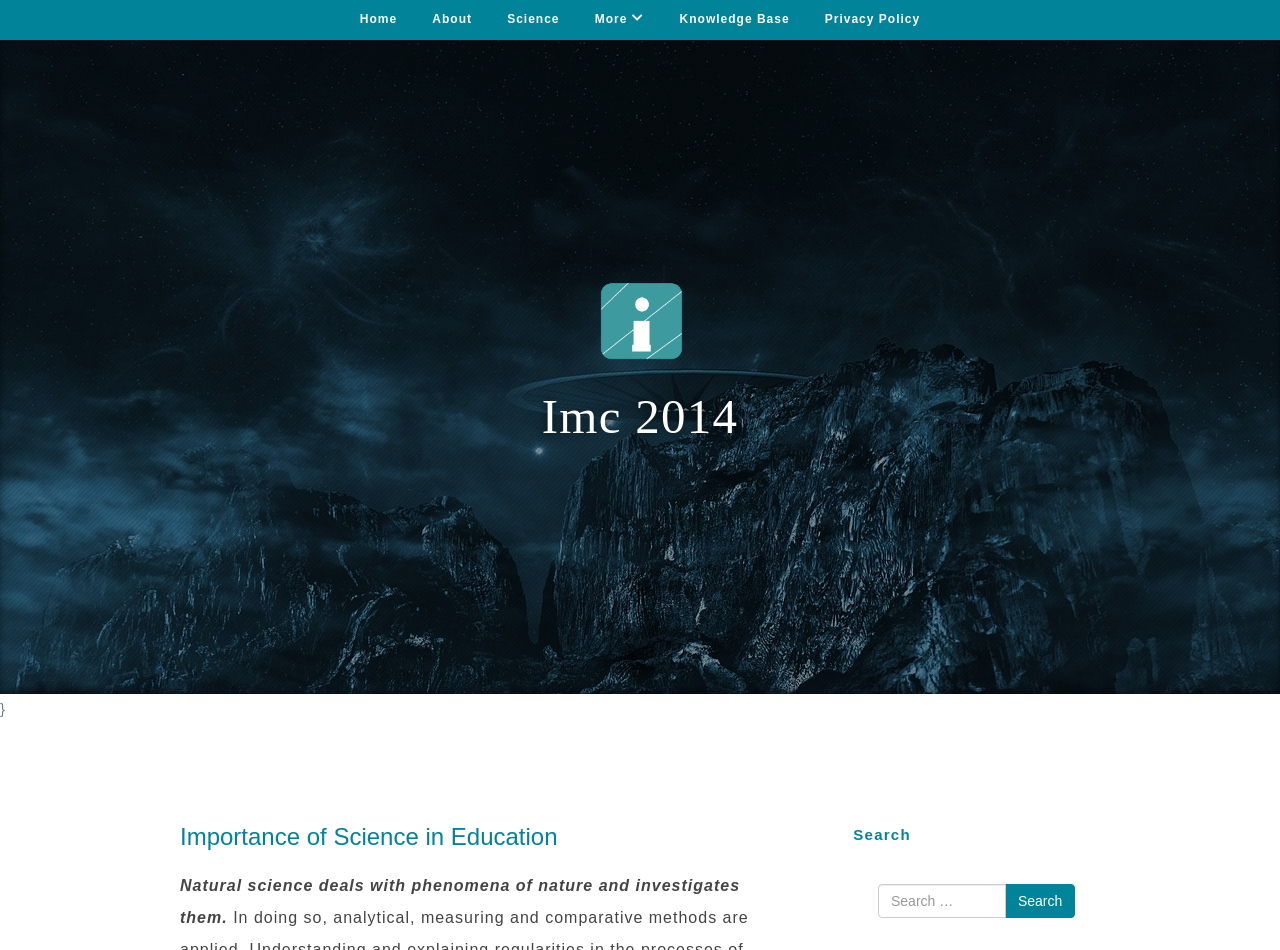Using the given description, provide the bounding box coordinates formatted as (top-left x, top-left y, bottom-right x, bottom-right y), with all values being floating point numbers between 0 and 1. Description: parent_node: Imc 2014

[0.463, 0.329, 0.537, 0.347]